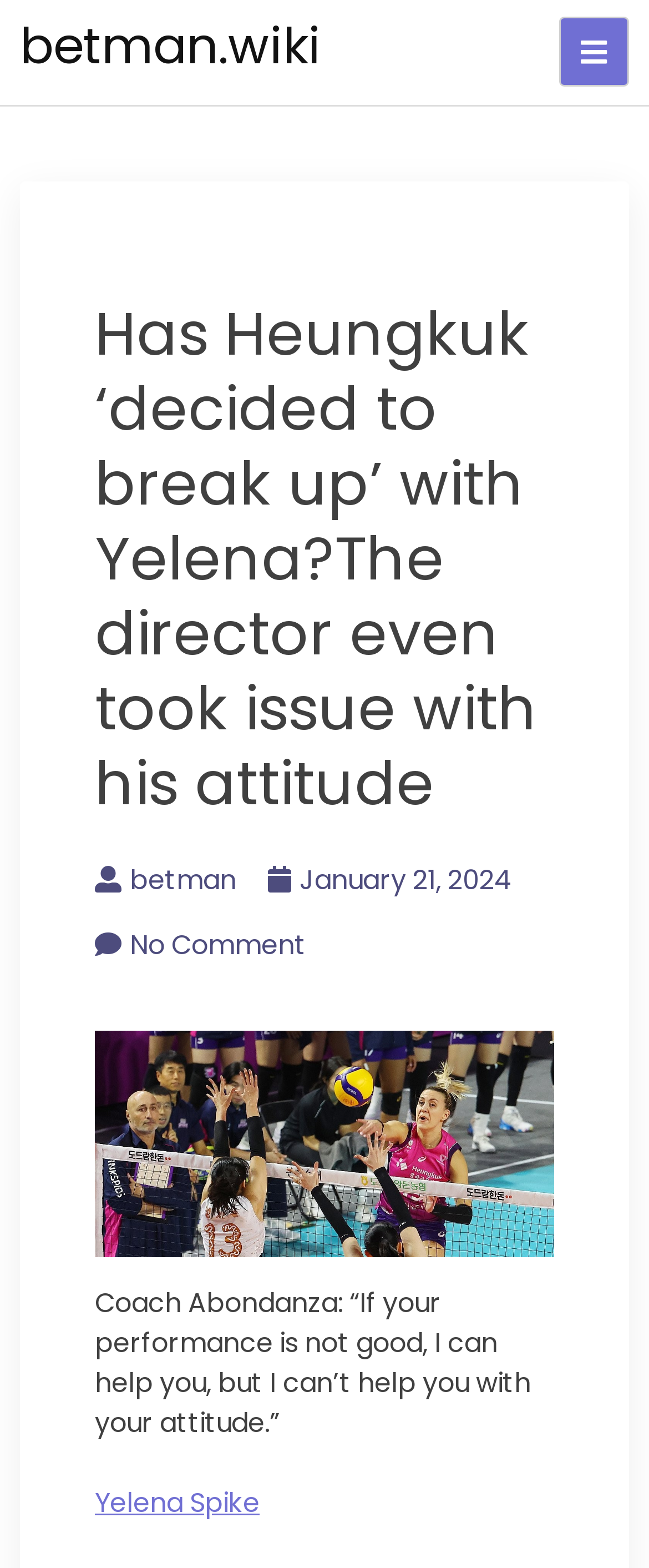Answer the following in one word or a short phrase: 
What is the name of the volleyball team?

Heungkuk